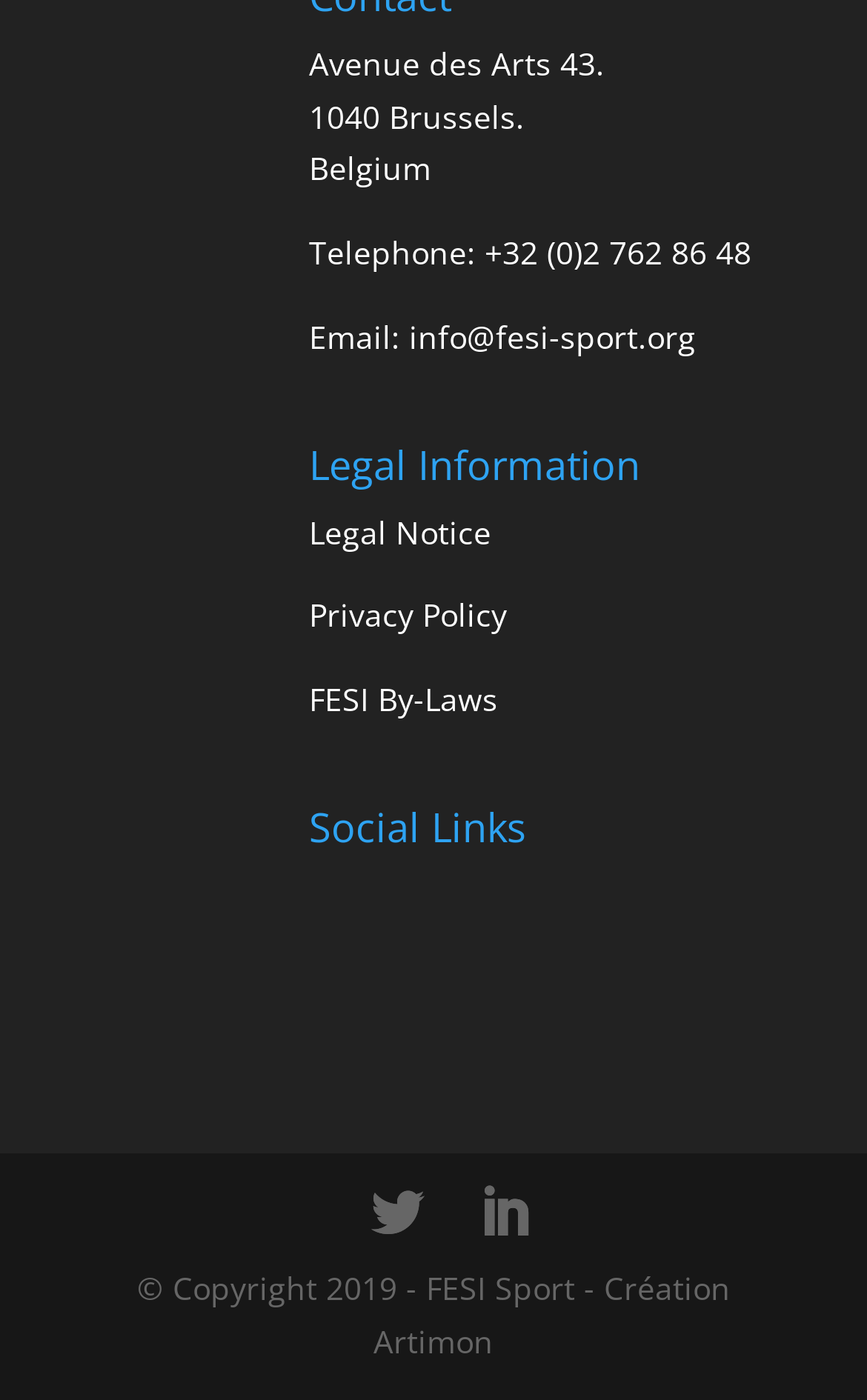What is the copyright year of FESI Sport?
Based on the image, answer the question with as much detail as possible.

I found the copyright year by looking at the static text element at the bottom of the webpage, which provides the copyright information.